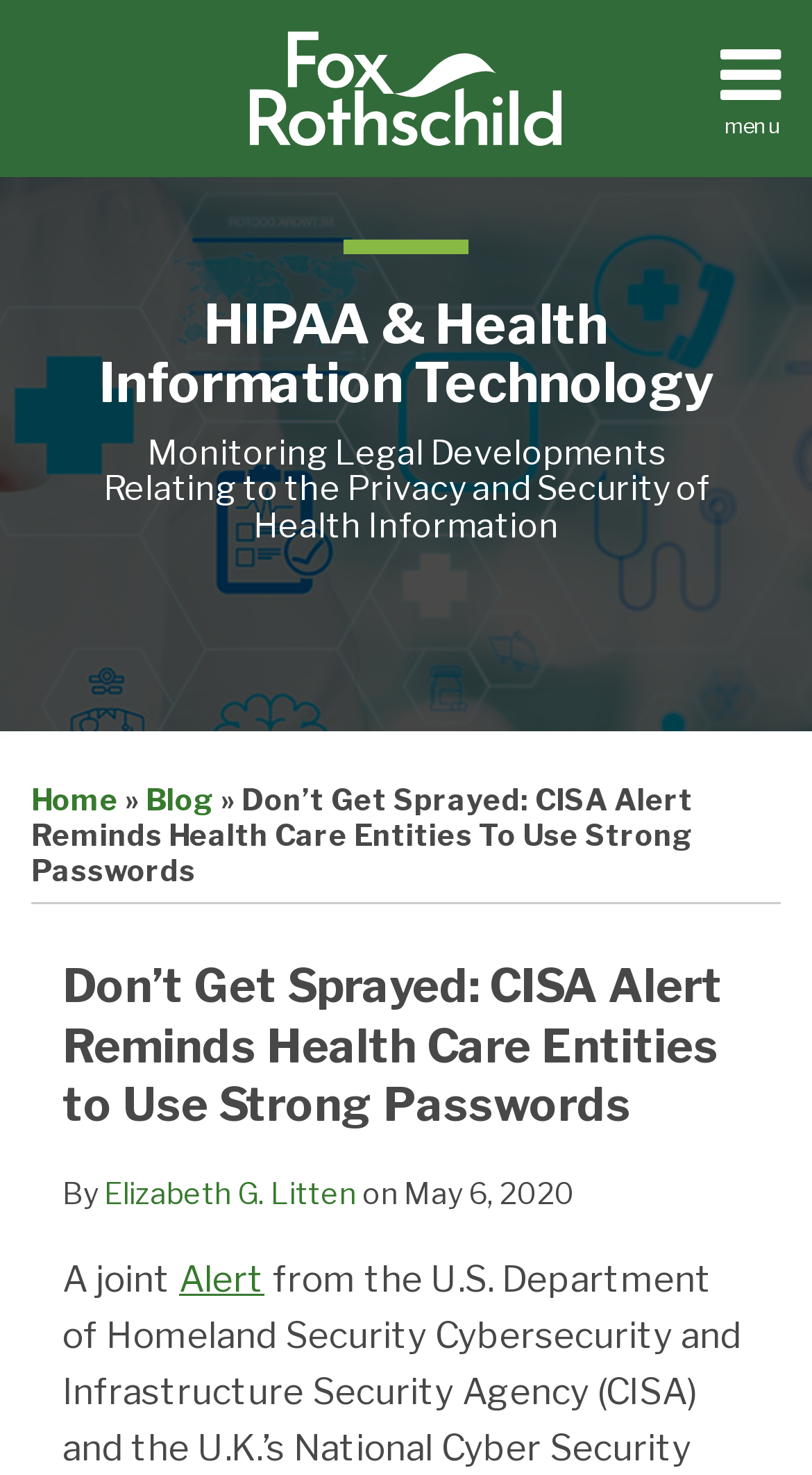Given the element description, predict the bounding box coordinates in the format (top-left x, top-left y, bottom-right x, bottom-right y), using floating point numbers between 0 and 1: alt="Fox Rothschild LLP logo"

[0.205, 0.021, 0.795, 0.099]